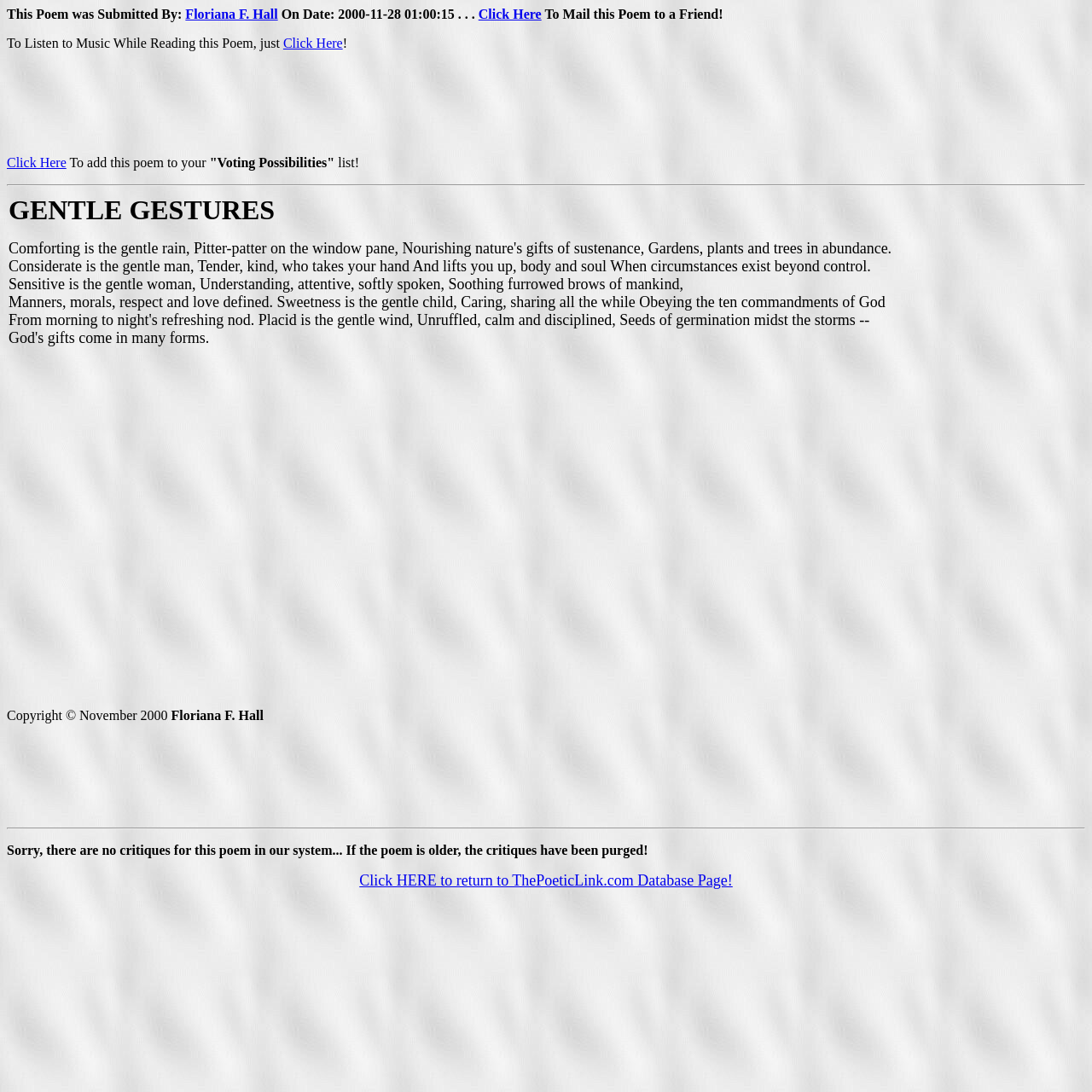Construct a comprehensive caption that outlines the webpage's structure and content.

This webpage is an interactive poetry database where users can submit their poems and receive feedback on their writing. The page is focused on a specific poem, "GENTLE GESTURES", which is displayed in a table cell on the left side of the page, taking up most of the vertical space. The poem is a heartfelt and descriptive piece that explores the themes of comfort, kindness, and love.

Above the poem, there is a section that provides information about the poem's submission, including the submitter's name, "Floriana F. Hall", and the date of submission, "2000-11-28 01:00:15". There are also links to mail the poem to a friend and to listen to music while reading the poem.

To the right of the poem, there are two advertisements, one above the other, taking up a significant amount of horizontal space. Below the poem, there is a horizontal separator line, followed by a section that displays the poem's voting possibilities.

At the bottom of the page, there is a copyright notice, "Copyright © November 2000", followed by the name "Floriana F. Hall" again. There is another advertisement below the copyright notice, and a horizontal separator line above a message that apologizes for the lack of critiques for the poem. Finally, there is a link to return to the database page.